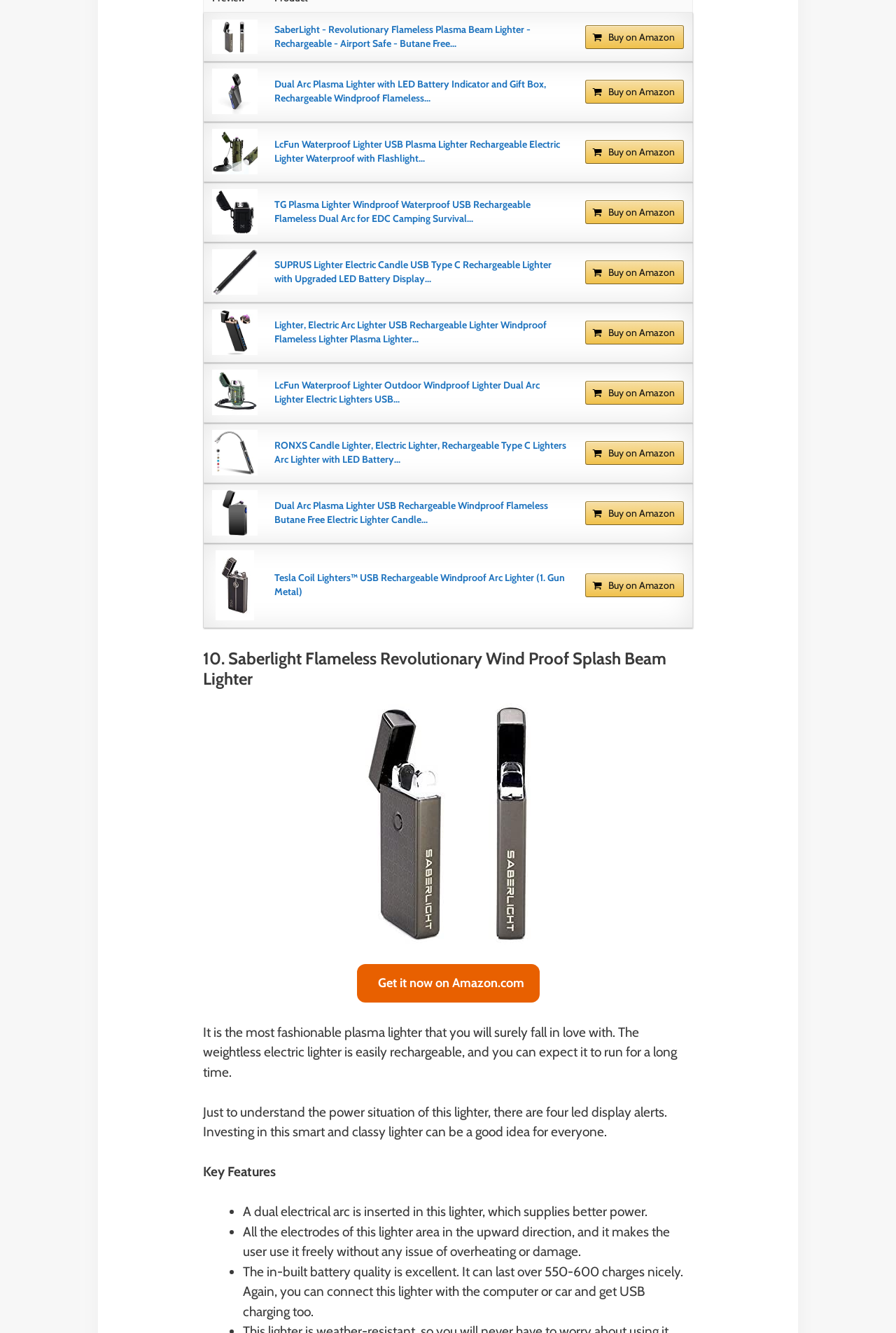Find the bounding box coordinates of the element's region that should be clicked in order to follow the given instruction: "View details of Dual Arc Plasma Lighter with LED Battery Indicator". The coordinates should consist of four float numbers between 0 and 1, i.e., [left, top, right, bottom].

[0.237, 0.051, 0.288, 0.086]